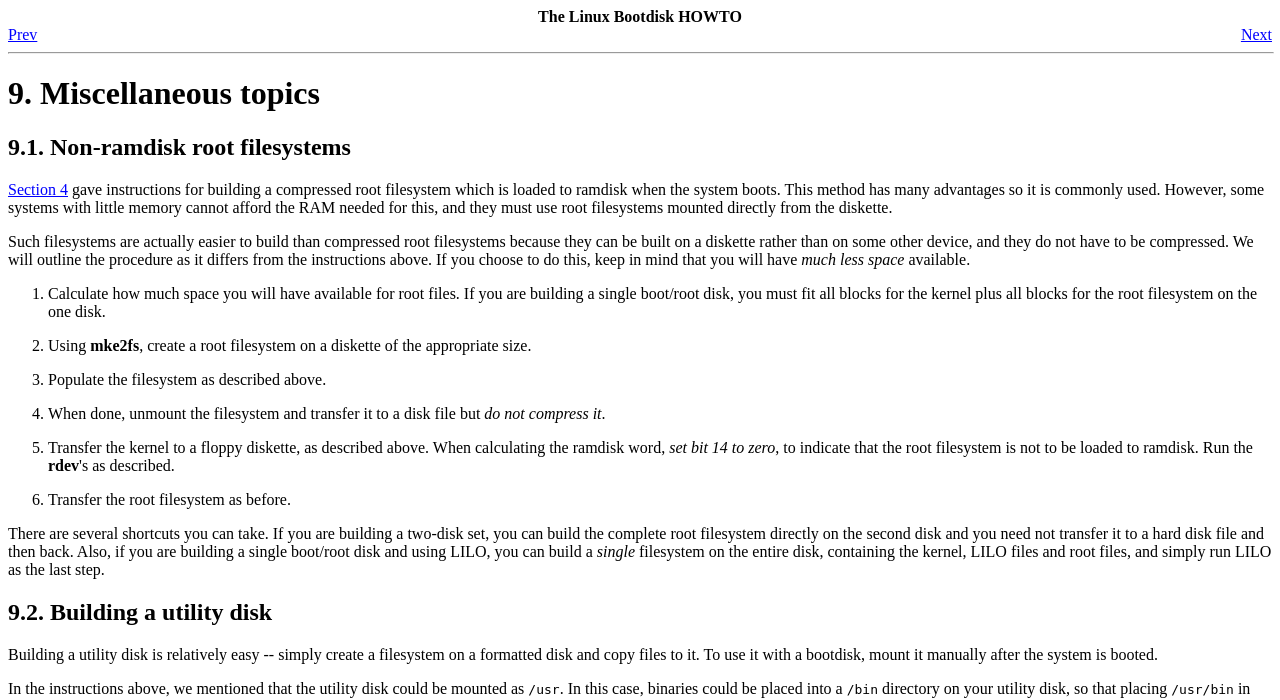Identify and provide the main heading of the webpage.

9. Miscellaneous topics